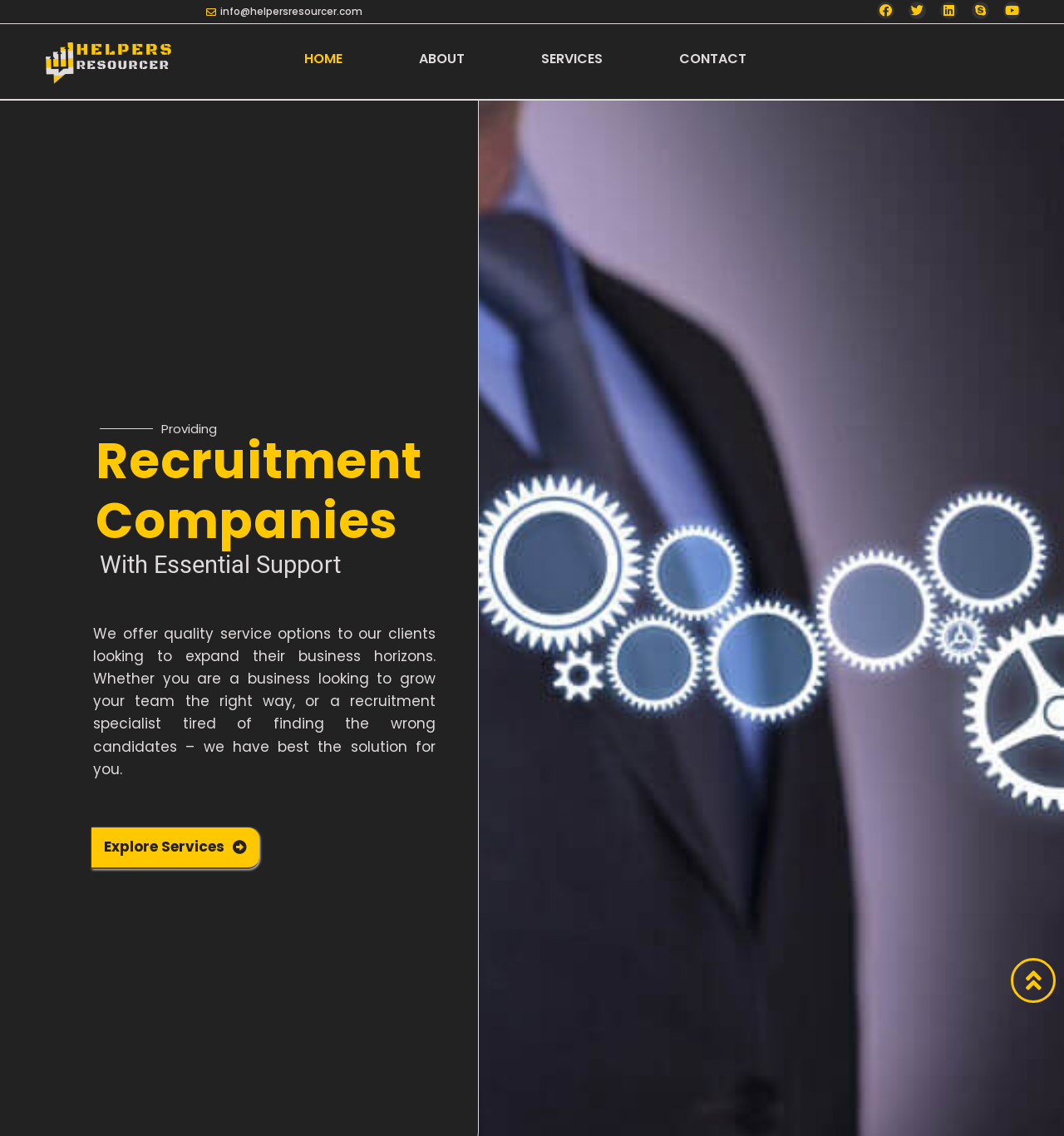Determine the bounding box coordinates of the target area to click to execute the following instruction: "Visit Facebook page."

[0.824, 0.001, 0.841, 0.017]